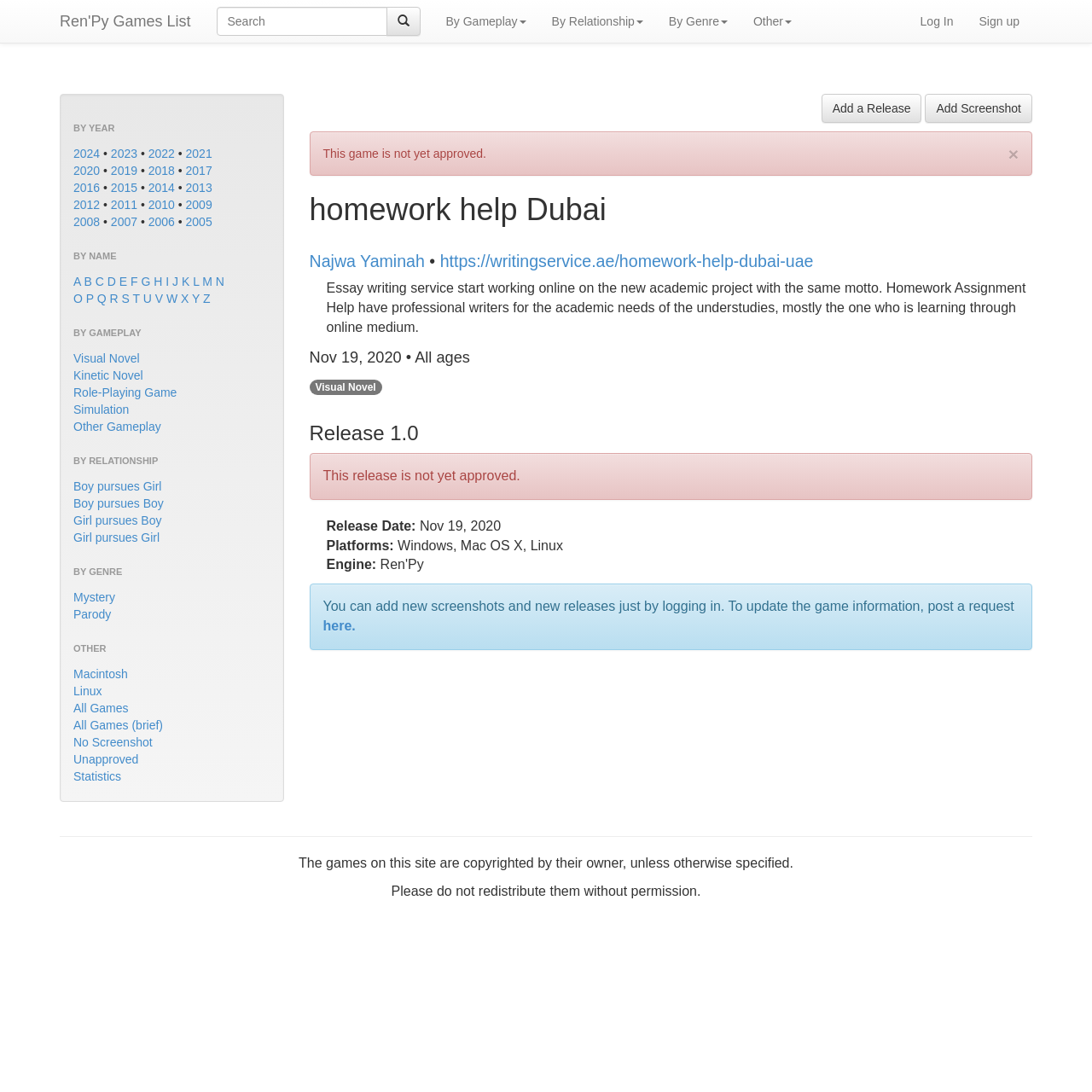What type of game is 'Visual Novel'?
Utilize the image to construct a detailed and well-explained answer.

The 'Visual Novel' link is listed under the 'BY GAMEPLAY' section, which suggests that it is a type of gameplay or genre of game. Visual novels are a type of interactive fiction game that typically feature anime-style artwork and branching storylines.